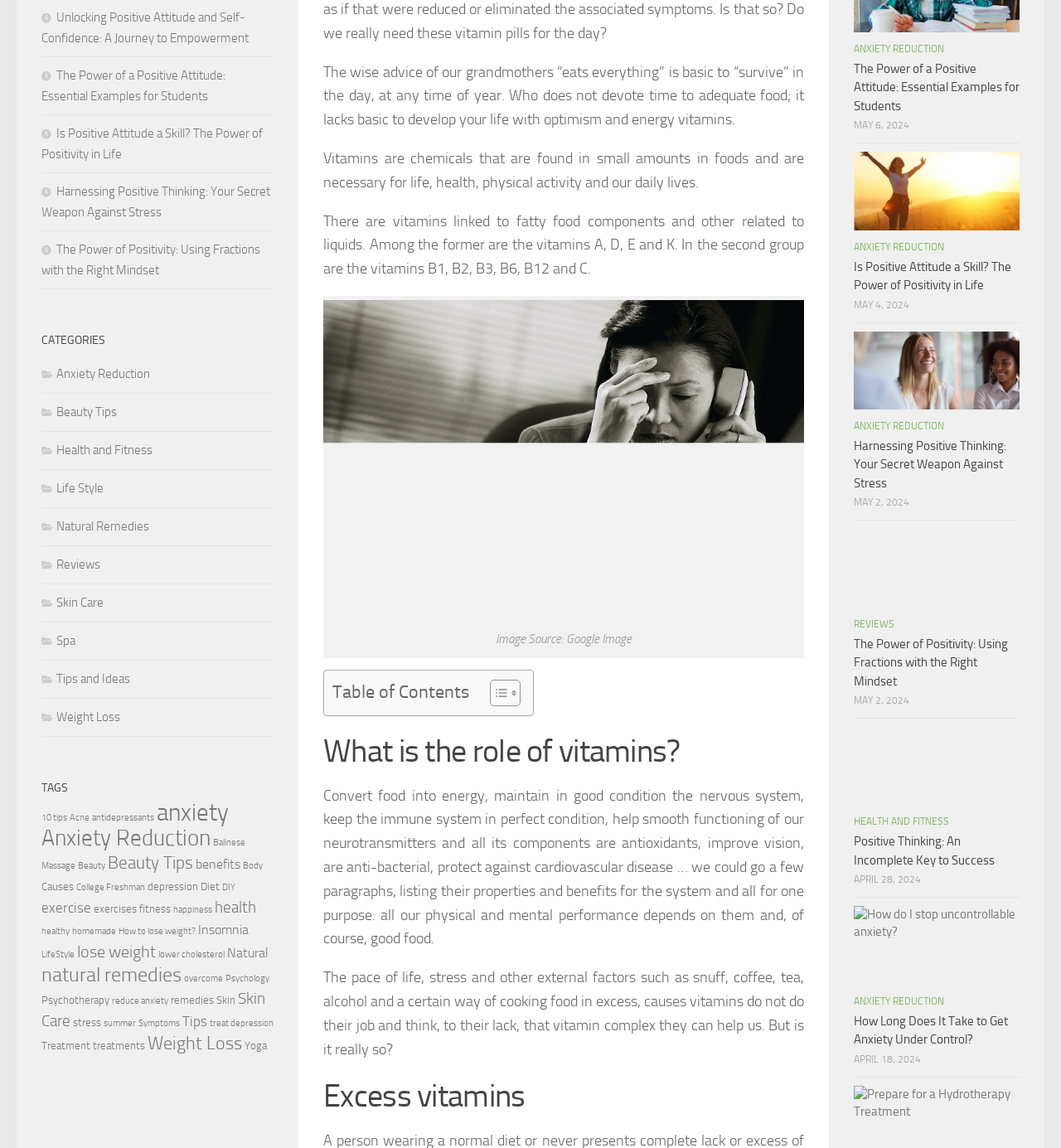Locate the bounding box of the UI element described by: "Anxiety Reduction" in the given webpage screenshot.

[0.805, 0.867, 0.89, 0.877]